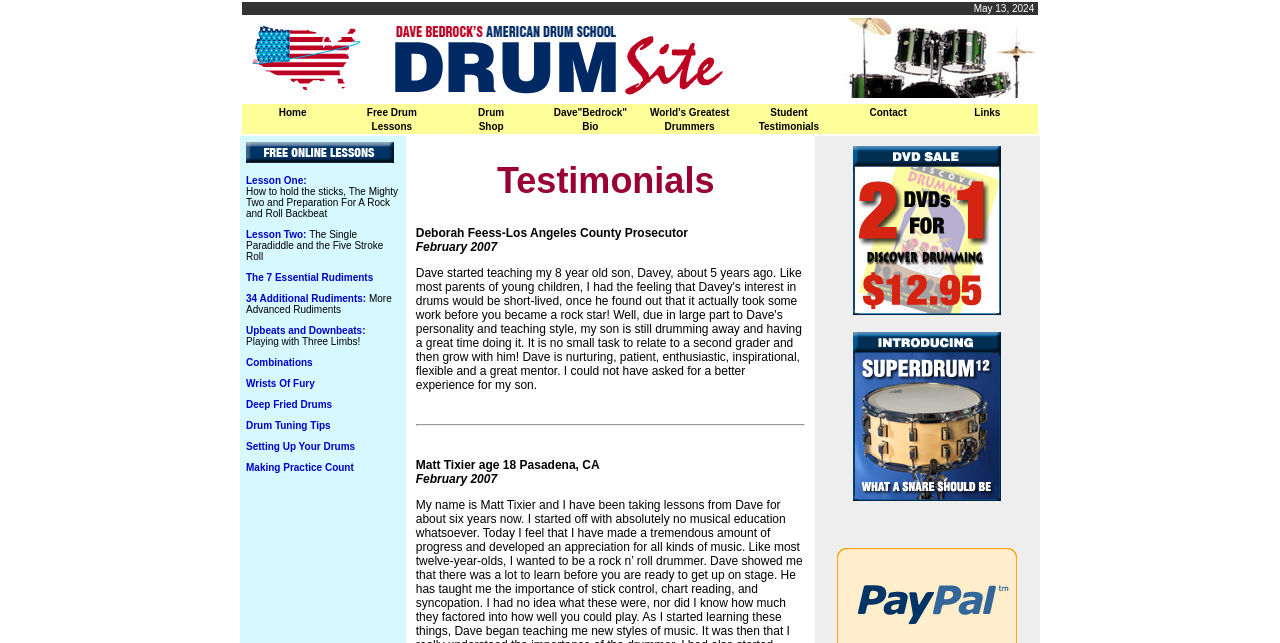Pinpoint the bounding box coordinates of the clickable area needed to execute the instruction: "Click on the Lesson One link". The coordinates should be specified as four float numbers between 0 and 1, i.e., [left, top, right, bottom].

[0.192, 0.272, 0.24, 0.289]